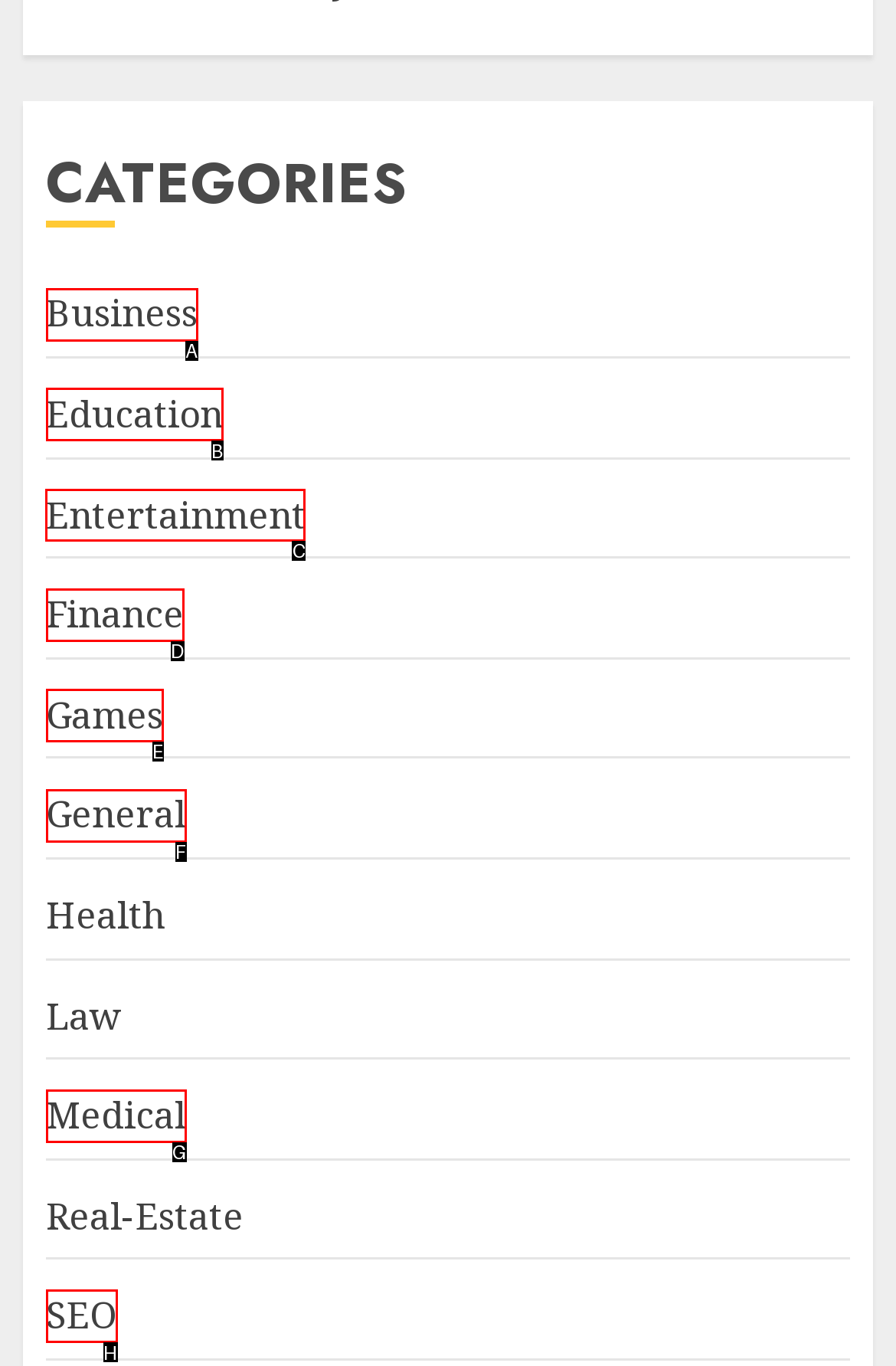Identify the correct letter of the UI element to click for this task: Go to Entertainment page
Respond with the letter from the listed options.

C